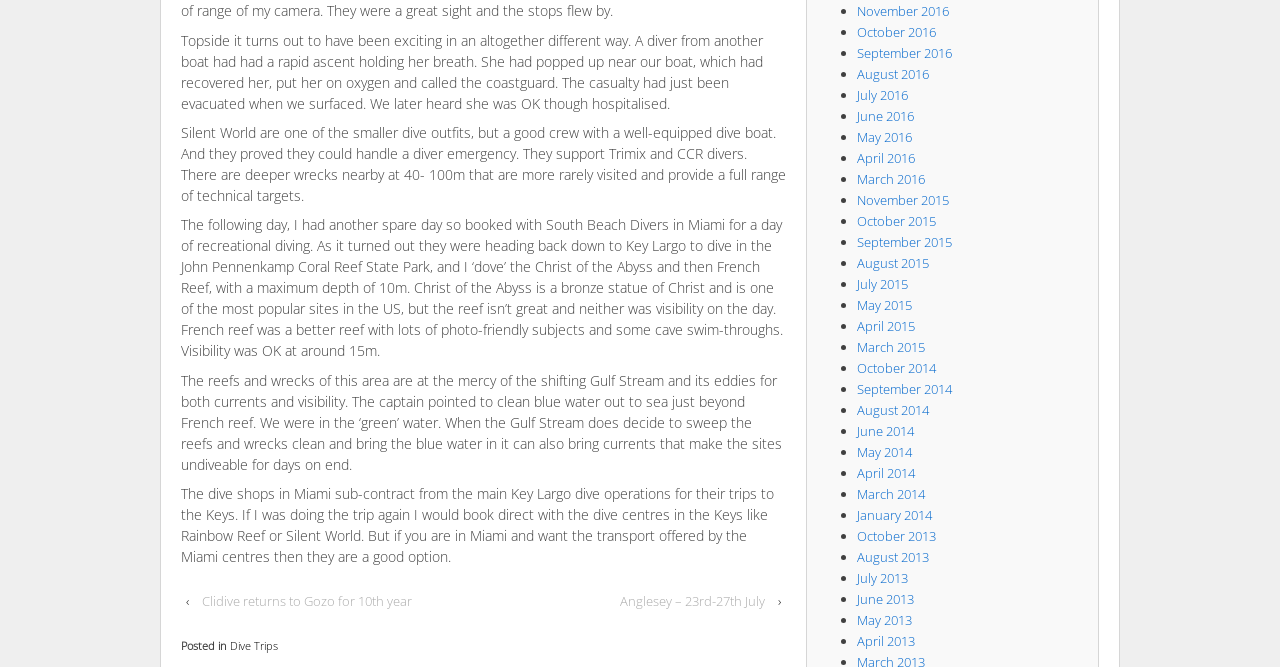What is the location of the dive?
Please ensure your answer to the question is detailed and covers all necessary aspects.

The text mentions 'Key Largo' as the location of the dive, specifically in the John Pennenkamp Coral Reef State Park.